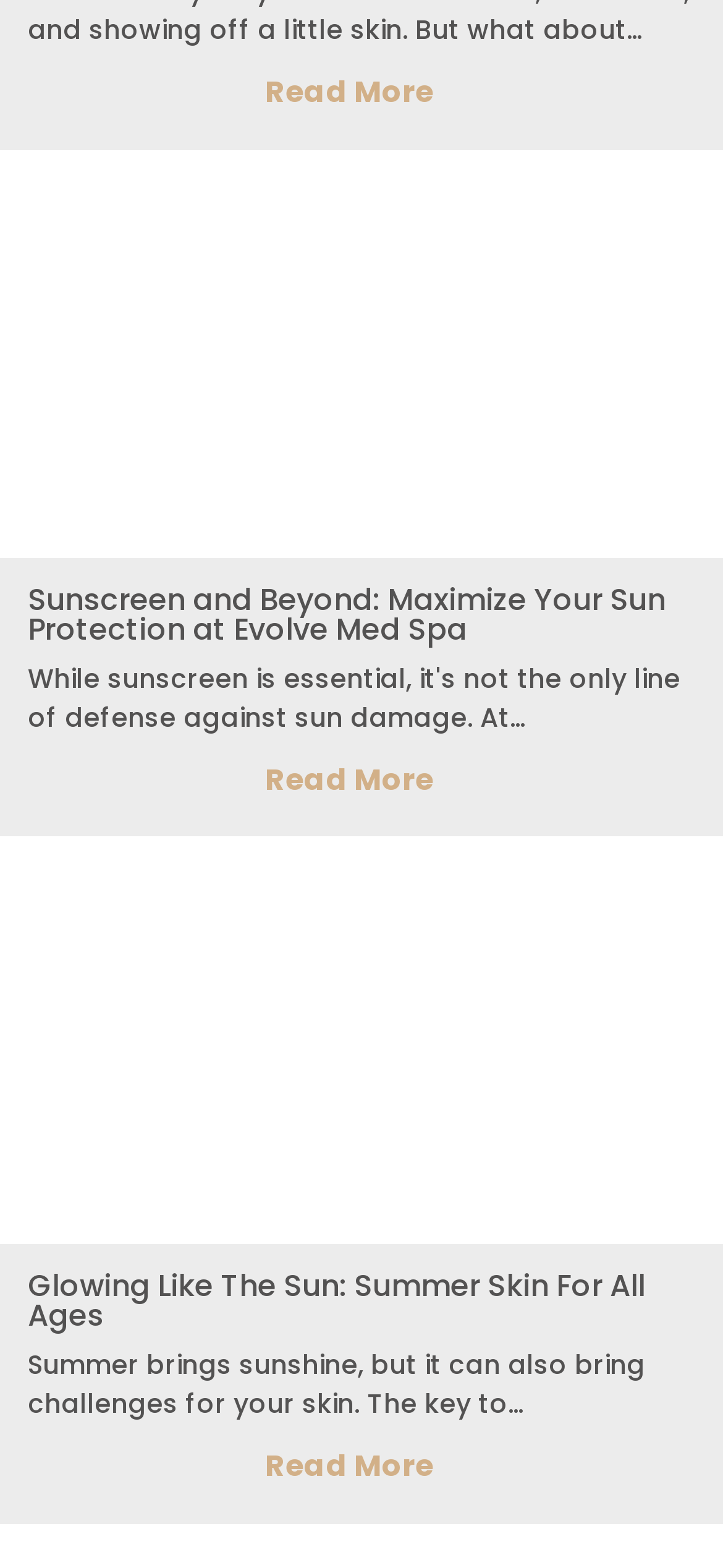Please answer the following question as detailed as possible based on the image: 
How many 'Read More' links are there on this page?

I counted the number of 'Read More' links on the page, which are associated with each article, and determined that there are three 'Read More' links.